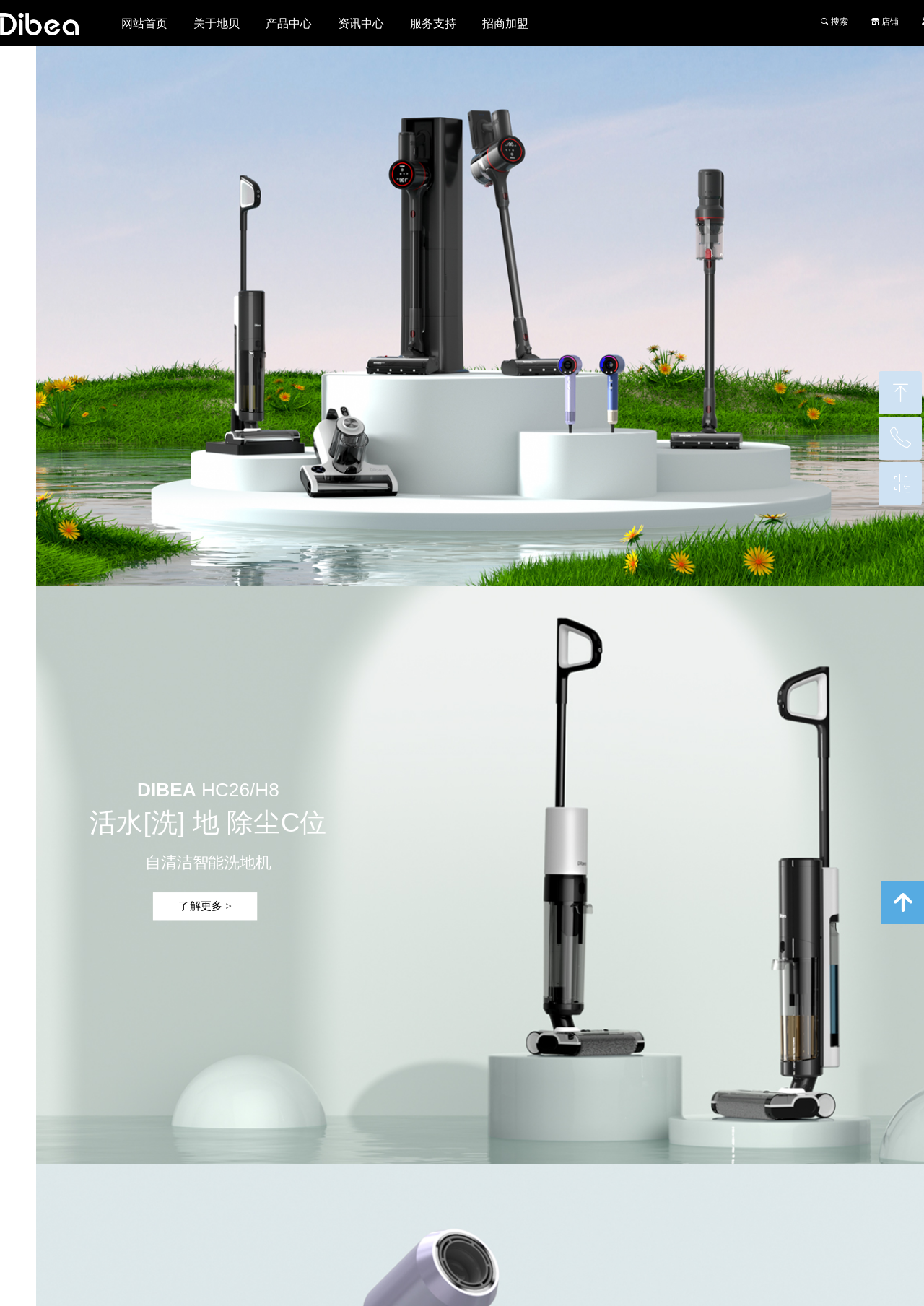Produce an extensive caption that describes everything on the webpage.

The webpage is the official website of 苏州地贝电器科技有限公司 (Suzhou Dibea Electric Co., Ltd.). At the top, there is a navigation menu with six links: "网站首页" (Website Home), "关于地贝" (About Dibea), "产品中心" (Product Center), "资讯中心" (Information Center), "服务支持" (Service Support), and "招商加盟" (Business Cooperation). These links are aligned horizontally and take up the top section of the page.

To the right of the navigation menu, there are two more links: "끠 搜索" (Search) and "끵 店铺" (Store). Below the navigation menu, there is a section with three lines of text: "DIBEA", "HC26/H8", and "活水[洗] 地 除尘C位" (Water Washing and Dust Removal C Position). 

Further down, there is a prominent section with the text "自清洁智能洗地机" (Self-Cleaning Intelligent Floor Washer). Below this section, there is a link "了解更多 >" (Learn More) with an emphasis on the ">" symbol.

At the bottom right corner of the page, there are four icons with text: "ꁸ", "回到顶部" (Back to Top), "ꂅ", and "ꀥ". These icons seem to be related to scrolling and navigation. There is also a link "녕" at the very bottom right corner of the page.

Overall, the webpage appears to be a company website with a focus on showcasing its products and services.